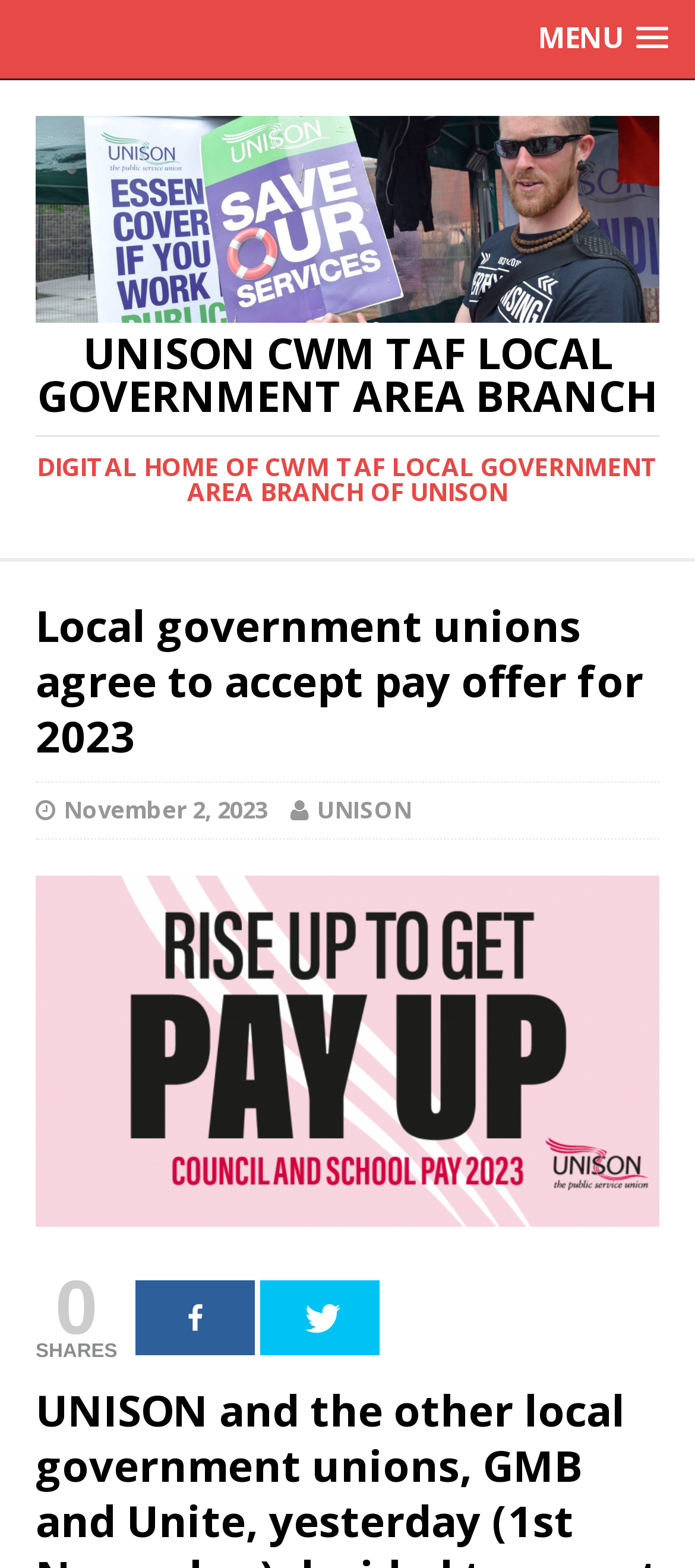What is the name of the union mentioned in the article?
Please answer the question with a single word or phrase, referencing the image.

UNISON